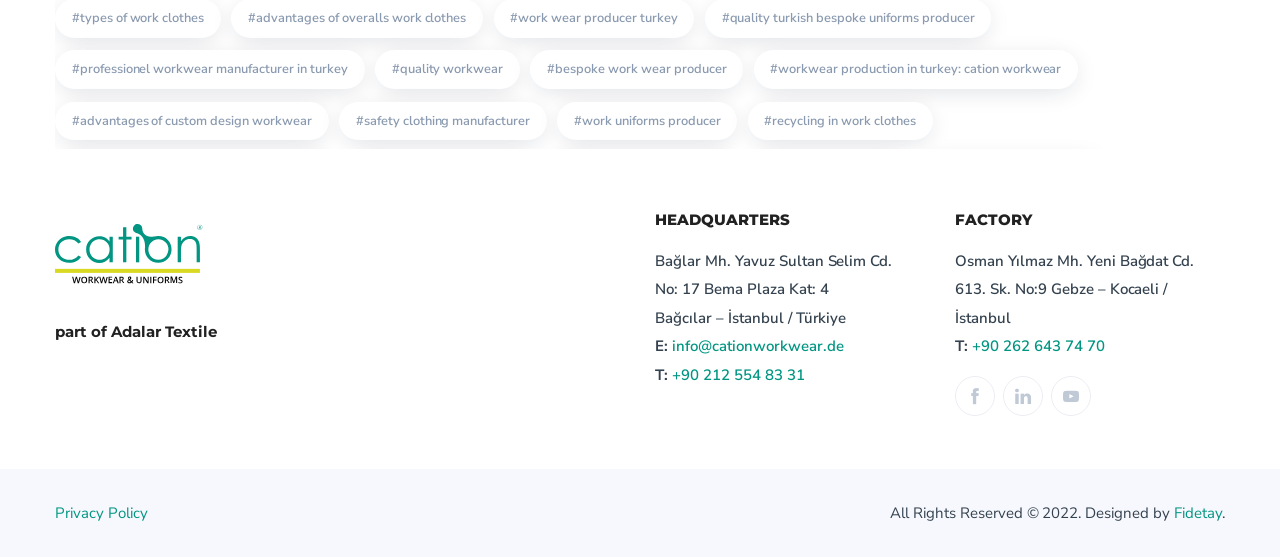What is the email address of the company?
Look at the webpage screenshot and answer the question with a detailed explanation.

I found the email address of the company by looking at the link element with the text 'info@cationworkwear.de' under the 'HEADQUARTERS' heading.